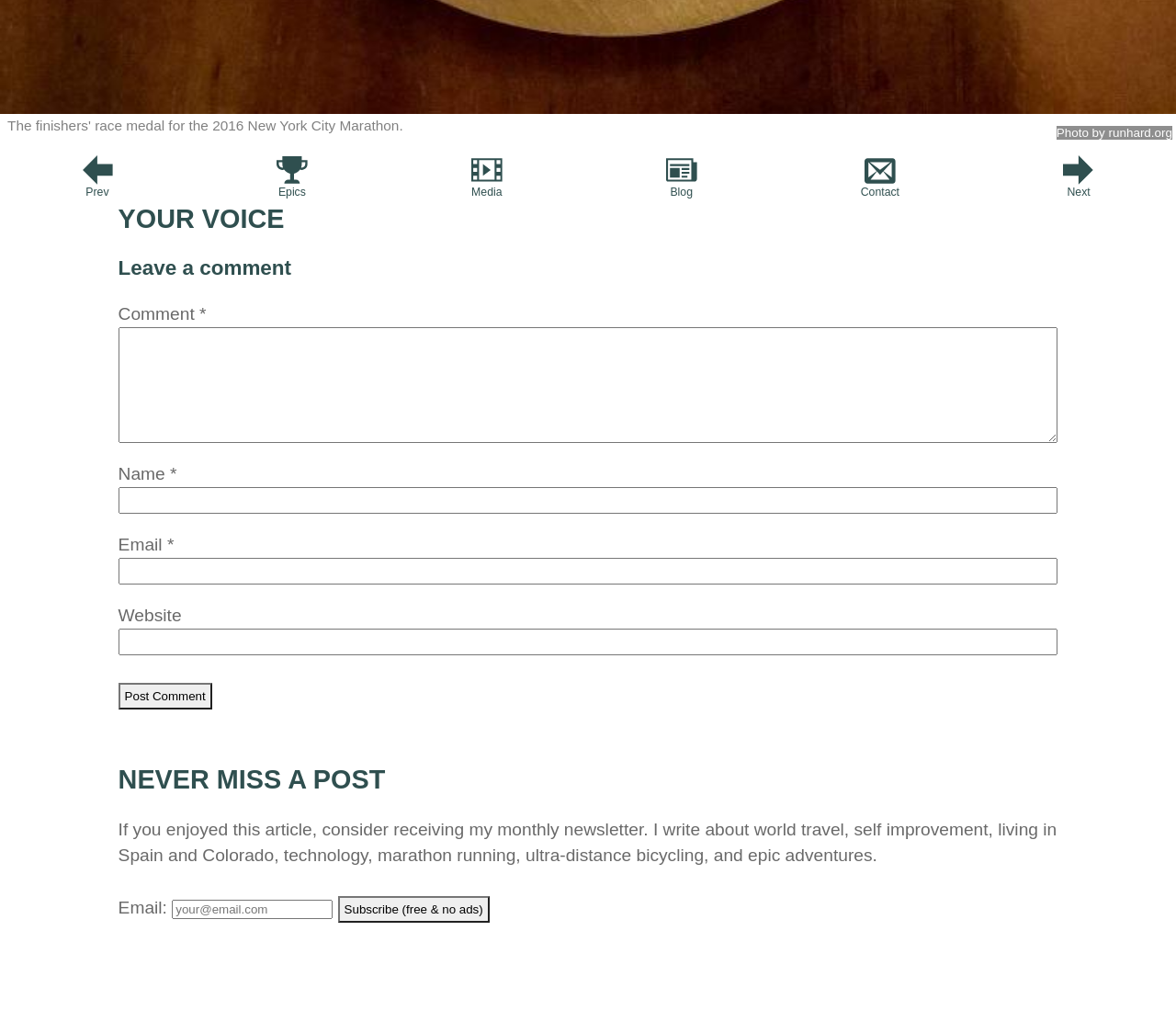Identify the coordinates of the bounding box for the element that must be clicked to accomplish the instruction: "Enter your name".

[0.1, 0.472, 0.9, 0.498]